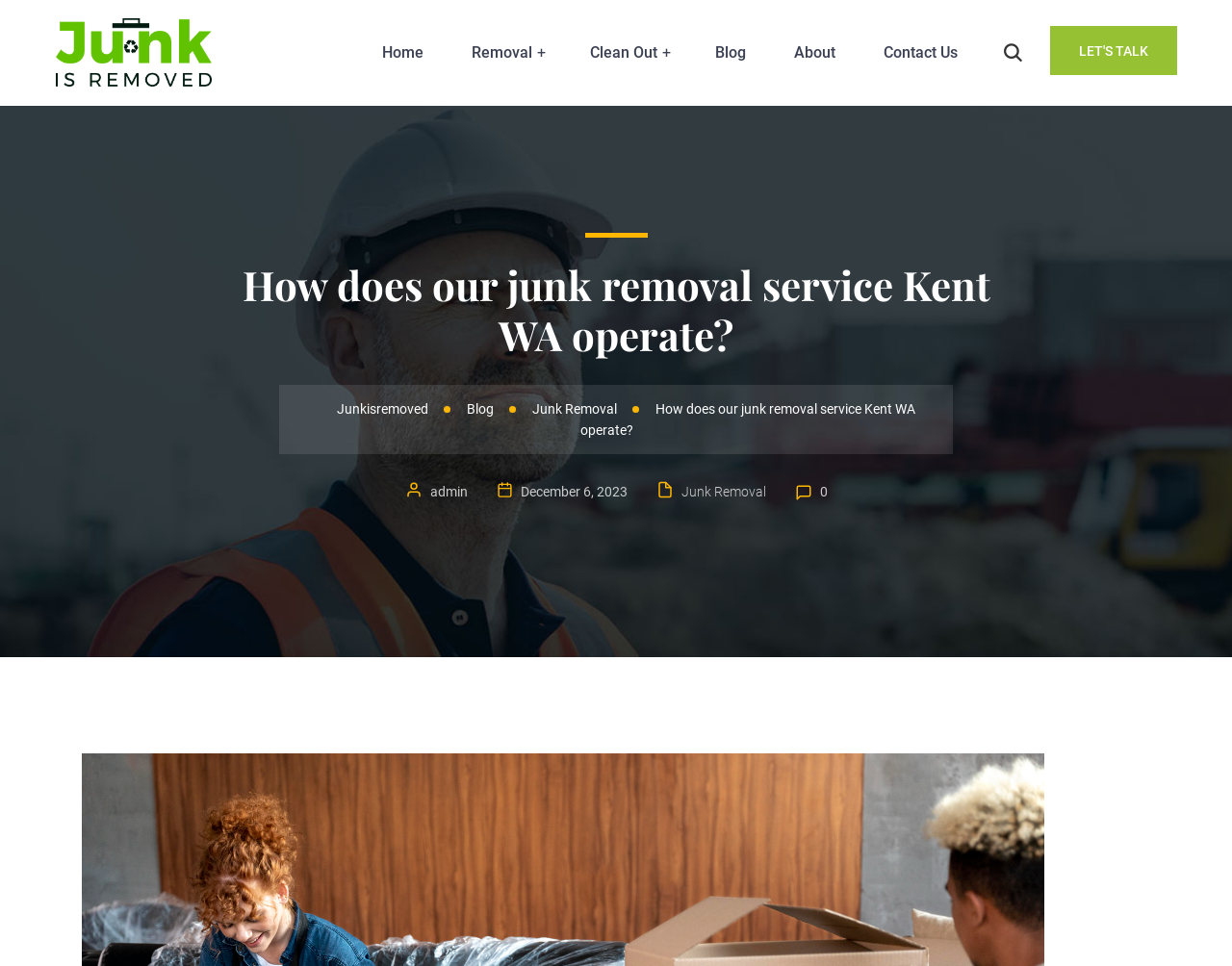Determine which piece of text is the heading of the webpage and provide it.

How does our junk removal service Kent WA operate?